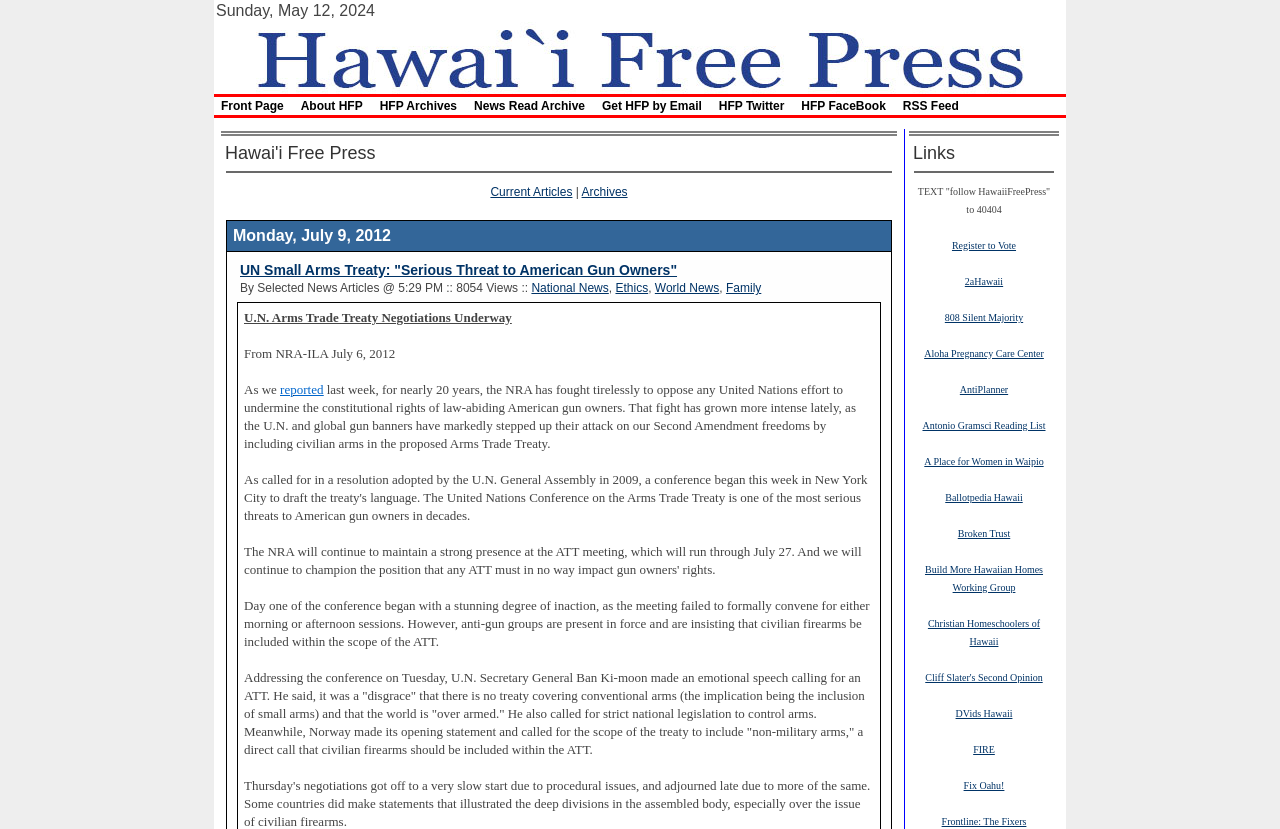How many links are there in the 'Links' section?
Examine the image closely and answer the question with as much detail as possible.

I counted the number of link elements inside the 'Links' section, which is located in a LayoutTableCell element. There are 15 link elements in total.